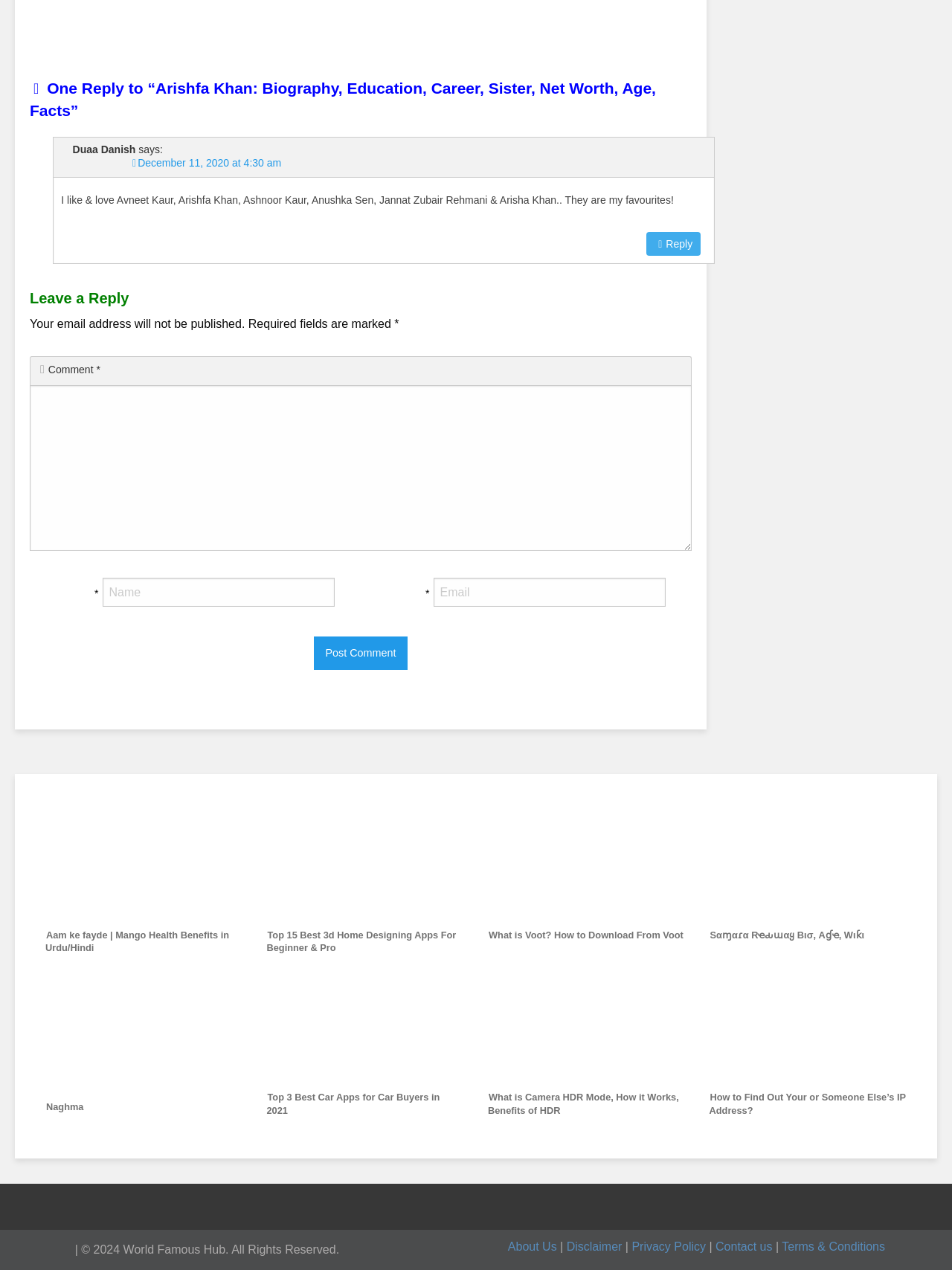Please identify the bounding box coordinates of the element that needs to be clicked to perform the following instruction: "Post a comment".

[0.33, 0.501, 0.428, 0.527]